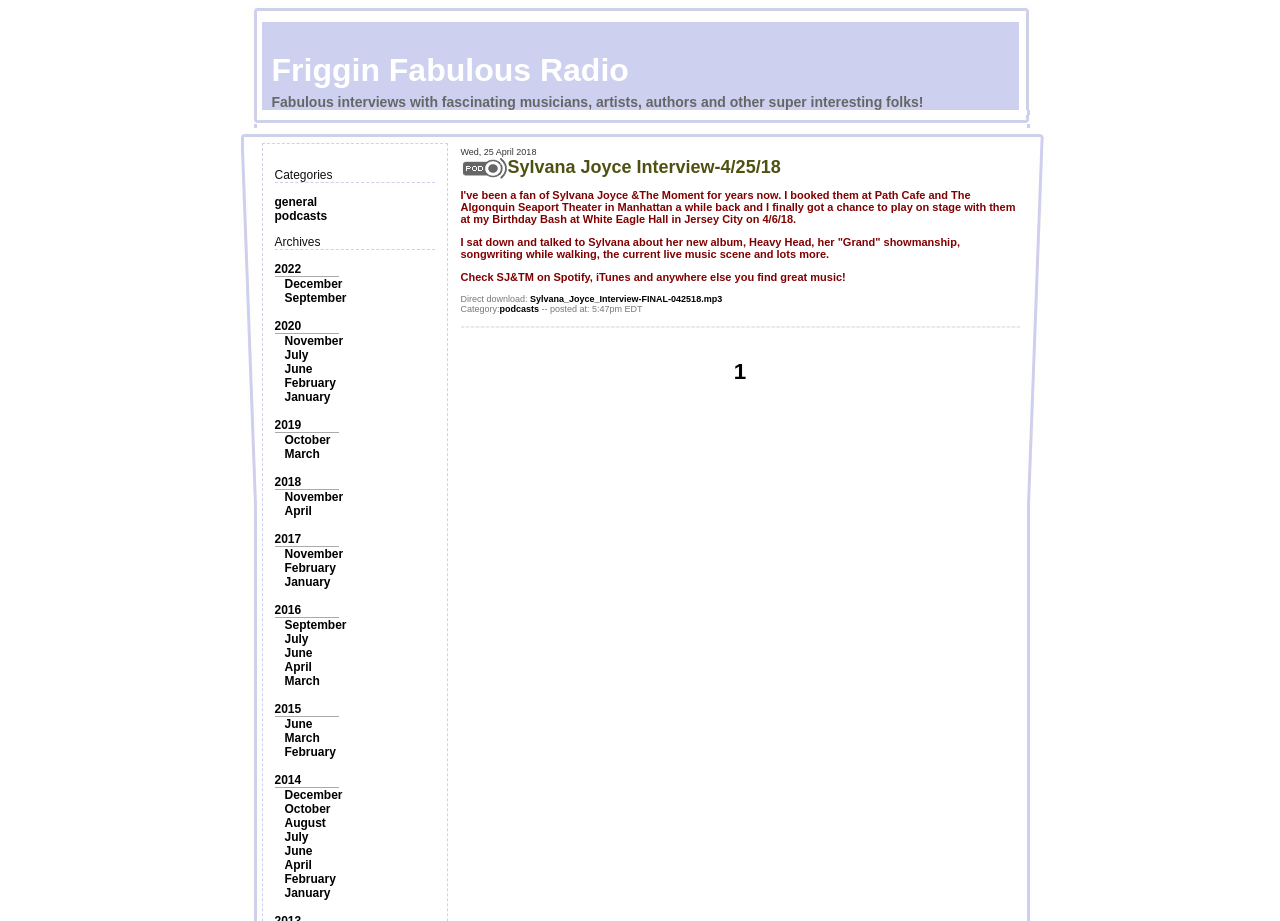Find the bounding box coordinates of the clickable region needed to perform the following instruction: "Go to the next page". The coordinates should be provided as four float numbers between 0 and 1, i.e., [left, top, right, bottom].

[0.568, 0.39, 0.588, 0.417]